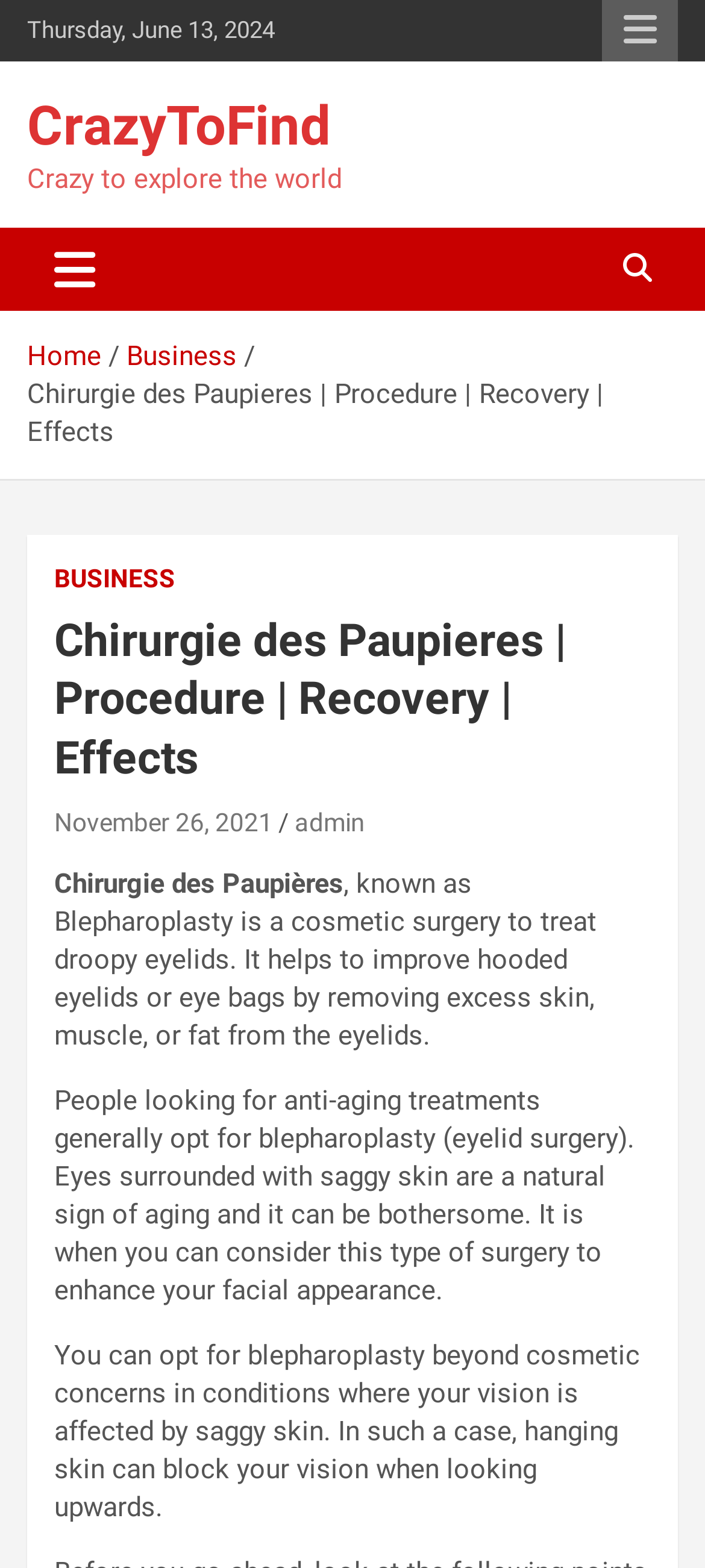Identify the bounding box coordinates for the UI element that matches this description: "November 26, 2021".

[0.077, 0.515, 0.387, 0.534]